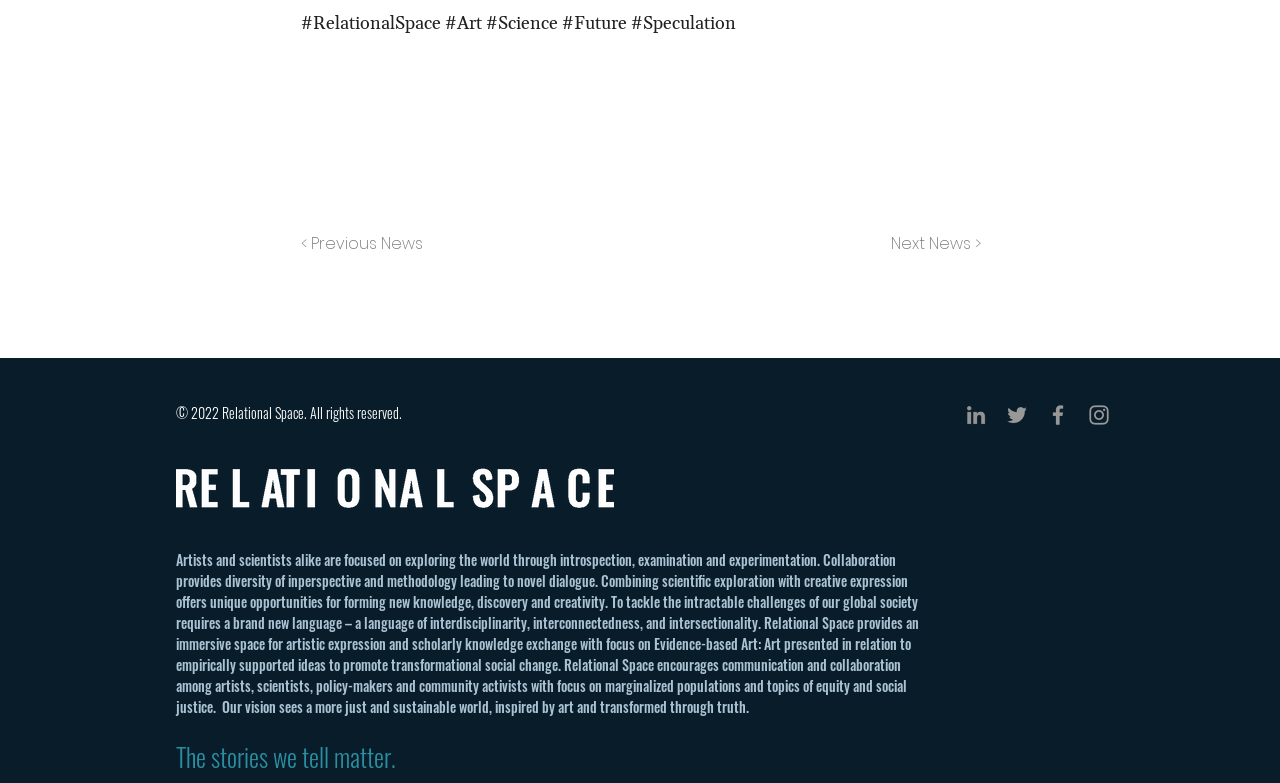Using the information in the image, give a comprehensive answer to the question: 
What is the purpose of Relational Space?

The webpage text states that Relational Space 'encourages communication and collaboration among artists, scientists, policy-makers and community activists with focus on marginalized populations and topics of equity and social justice.' This suggests that the platform aims to promote social change through interdisciplinary collaboration and artistic expression.